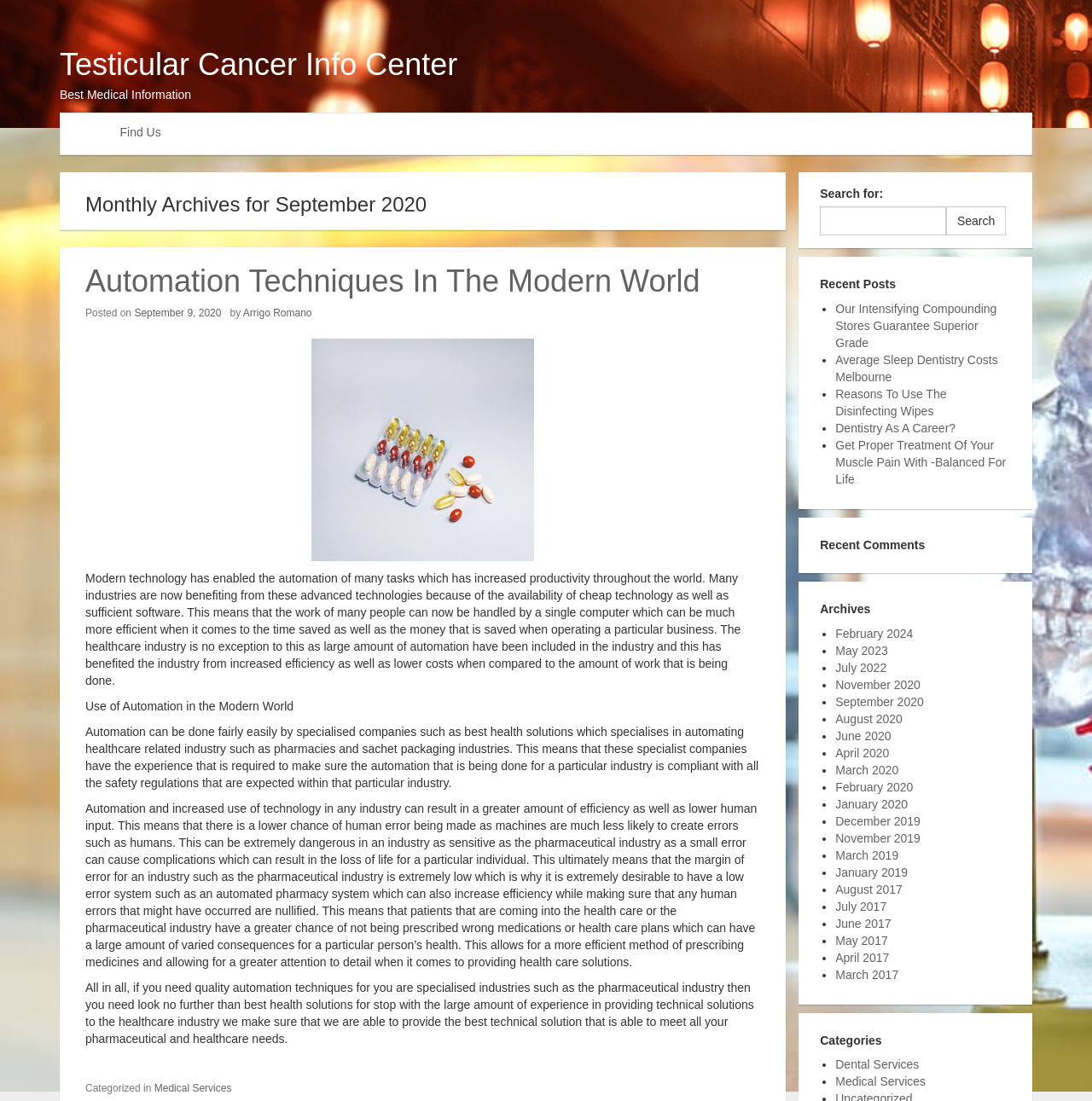Offer a detailed account of what is visible on the webpage.

This webpage is about medical information, specifically focused on automation techniques in the modern world. At the top, there is a header section with a link to "Testicular Cancer Info Center" and a static text "Best Medical Information". Below this, there is a navigation menu with links to "Find Us" and a search bar.

The main content of the page is divided into several sections. The first section has a heading "Monthly Archives for September 2020" and contains an article about automation techniques in the modern world. The article discusses how automation has increased productivity and efficiency in various industries, including healthcare. There is also an image related to medicines below the article.

The next section has a heading "Use of Automation in the Modern World" and continues the discussion on automation in the healthcare industry. It mentions how specialized companies like Best Health Solutions can help automate healthcare-related industries.

The following sections contain more articles and links to related topics, including the use of automation in pharmacies and sachet packaging industries, and the benefits of automation in reducing human error.

On the right side of the page, there are several sections, including "Recent Posts", "Recent Comments", and "Archives". The "Recent Posts" section lists several links to recent articles, including "Our Intensifying Compounding Stores Guarantee Superior Grade", "Average Sleep Dentistry Costs Melbourne", and more. The "Archives" section lists links to articles from various months and years, from September 2020 to January 2019.

Overall, the webpage provides a wealth of information on automation techniques in the modern world, specifically in the healthcare industry, and offers resources and links to related topics.